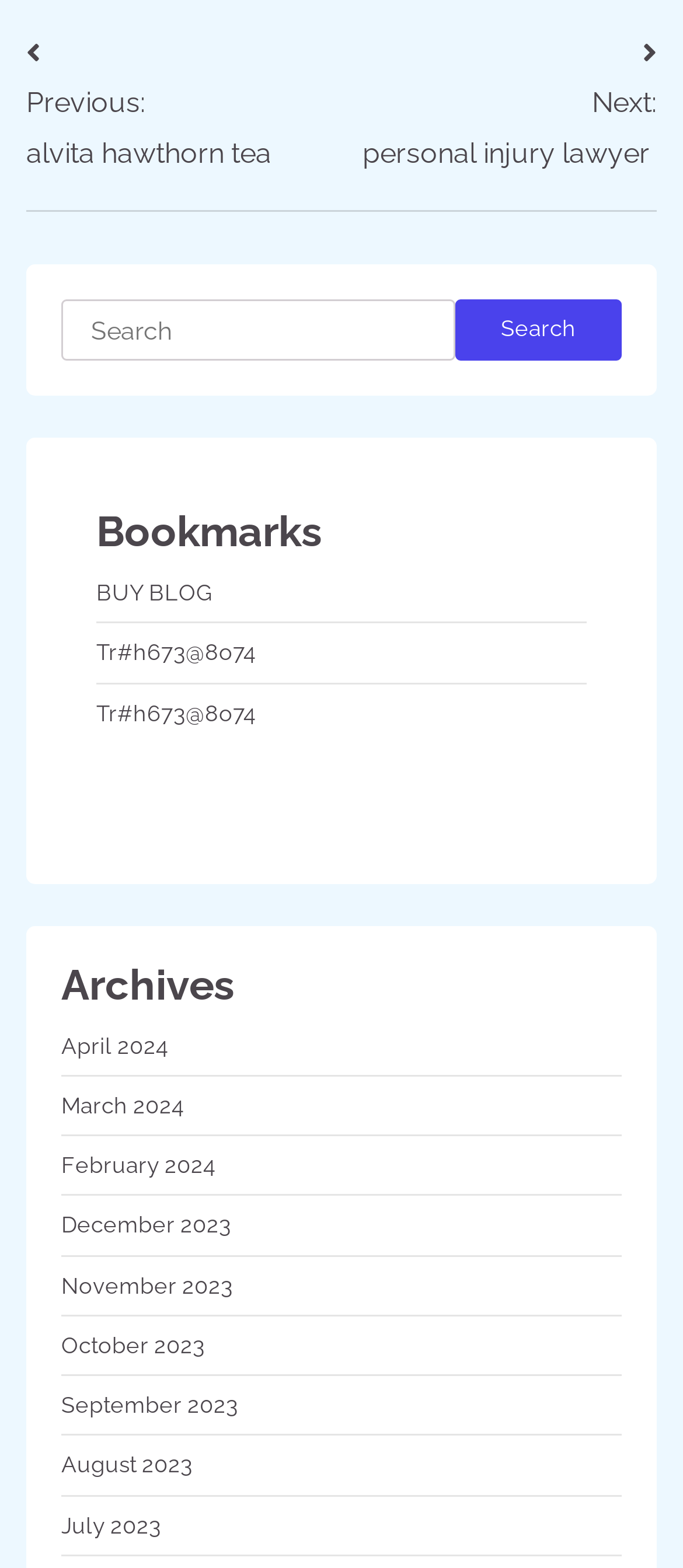What is the previous post?
Based on the image, give a one-word or short phrase answer.

alvita hawthorn tea